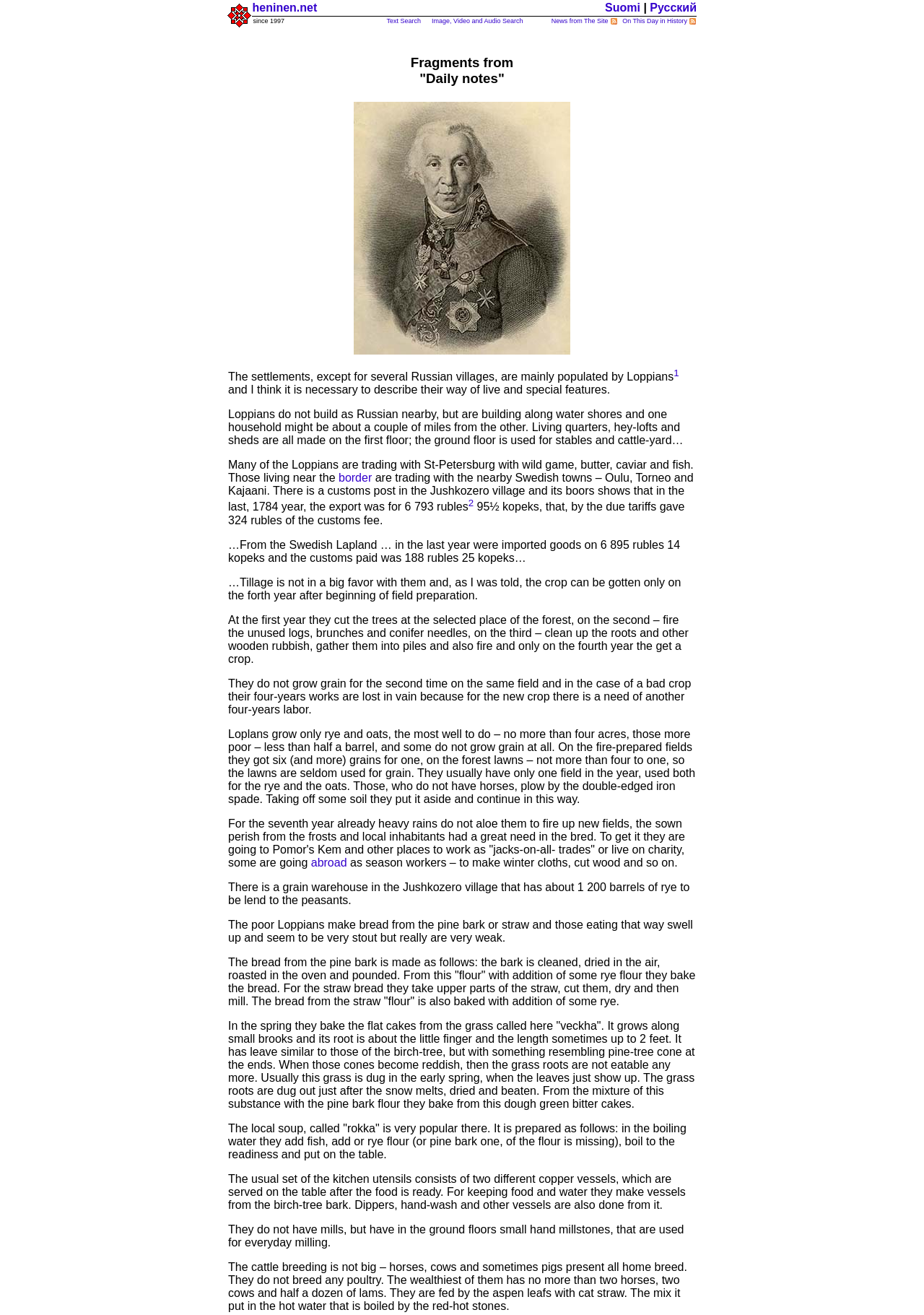Respond to the following query with just one word or a short phrase: 
What language options are available?

Suomi, Русский